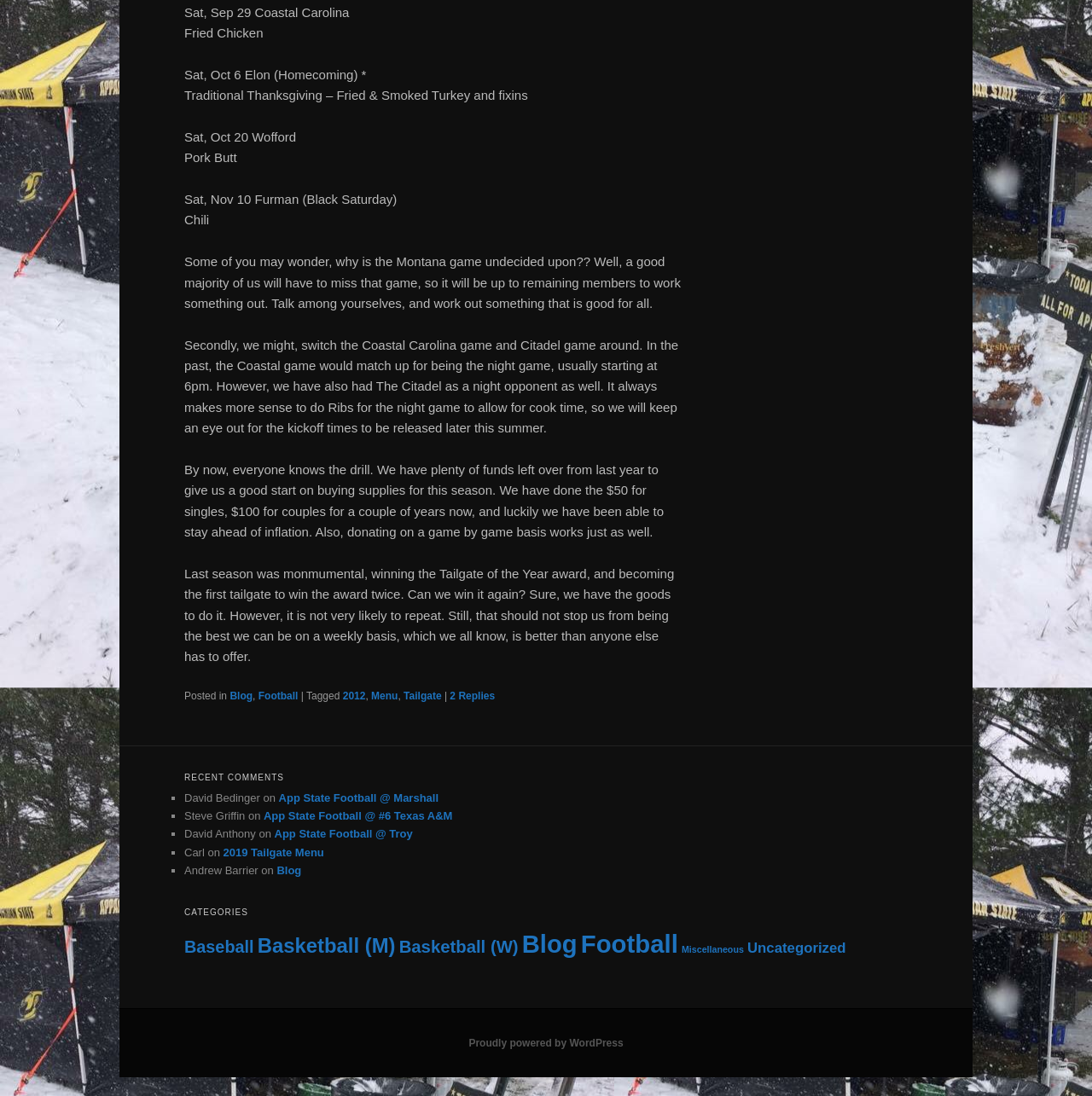What platform is powering the website?
Provide a well-explained and detailed answer to the question.

At the bottom of the webpage, it is stated that the website is 'Proudly powered by WordPress', indicating that WordPress is the platform used to create and host the website.